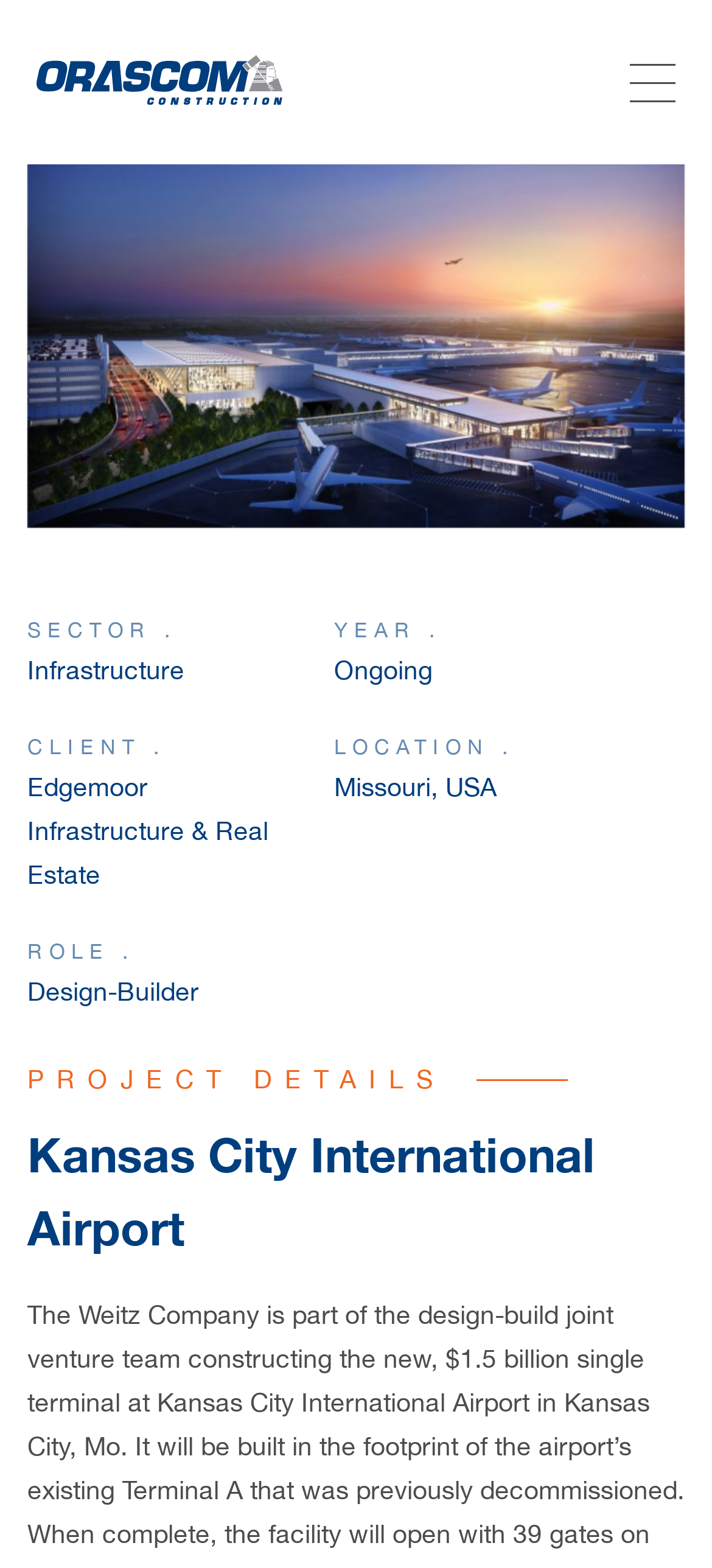What is the location of the Kansas City International Airport project?
Please answer using one word or phrase, based on the screenshot.

Missouri, USA